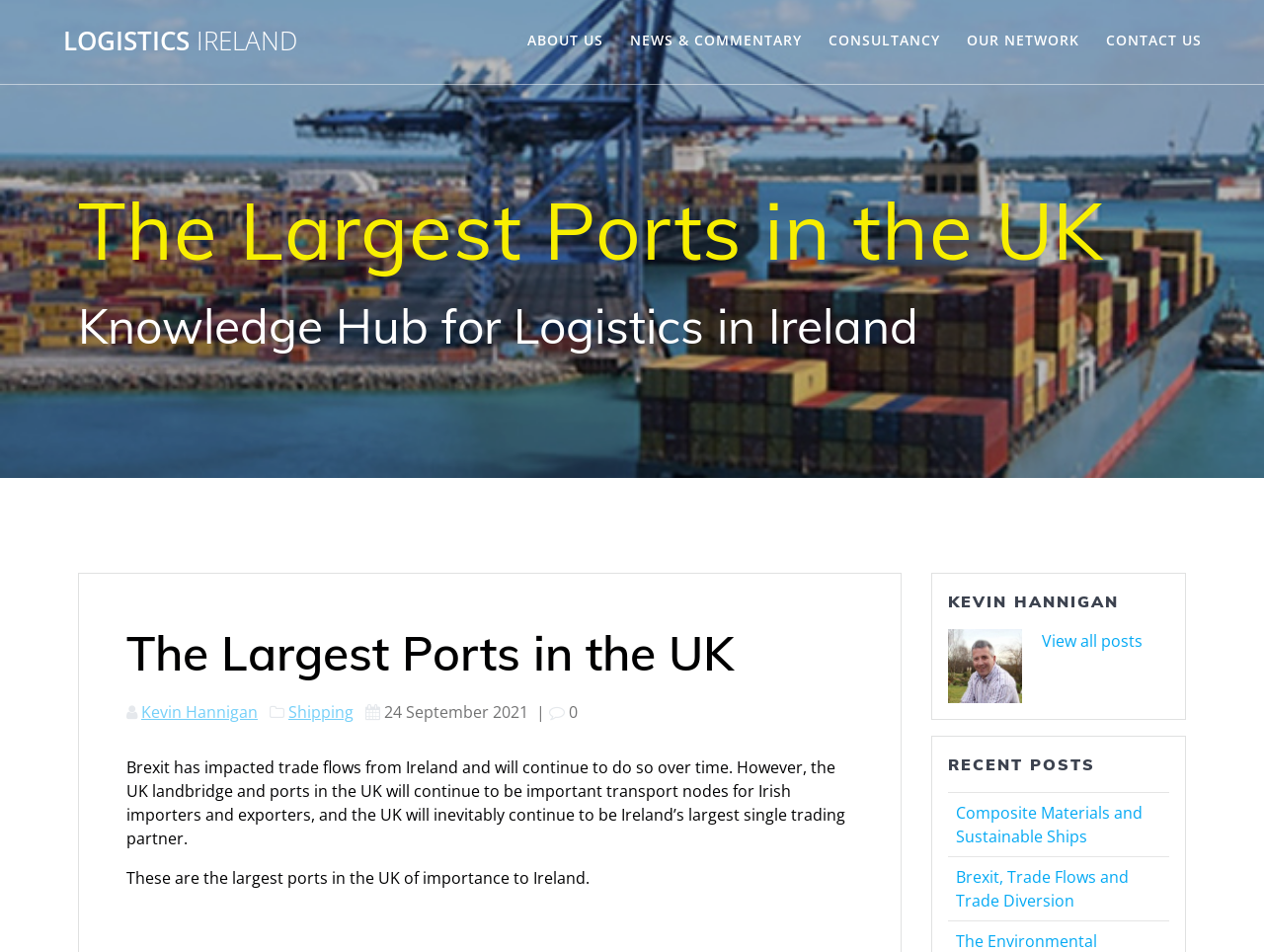Describe all the key features and sections of the webpage thoroughly.

The webpage is about logistics in Ireland, specifically focusing on the importance of UK ports for Ireland's trade. At the top, there are six links: "LOGISTICS IRELAND", "ABOUT US", "NEWS & COMMENTARY", "CONSULTANCY", "OUR NETWORK", and "CONTACT US", aligned horizontally across the page.

Below these links, there is a heading "The Largest Ports in the UK" followed by a subheading "Knowledge Hub for Logistics in Ireland". 

Further down, there is another heading "The Largest Ports in the UK" which is followed by a link to an author, "Kevin Hannigan", and a series of links and text related to a news article or blog post, including the title "Shipping", the date "24 September 2021", and a brief summary of the article.

The main content of the page is a paragraph of text that discusses the impact of Brexit on trade flows from Ireland and the importance of UK ports and the UK landbridge for Irish importers and exporters. This is followed by a subheading "These are the largest ports in the UK of importance to Ireland."

On the right side of the page, there is a section with a heading "KEVIN HANNIGAN" and a link "View all posts". Below this, there is another section with a heading "RECENT POSTS" and two links to other articles, "Composite Materials and Sustainable Ships" and "Brexit, Trade Flows and Trade Diversion".